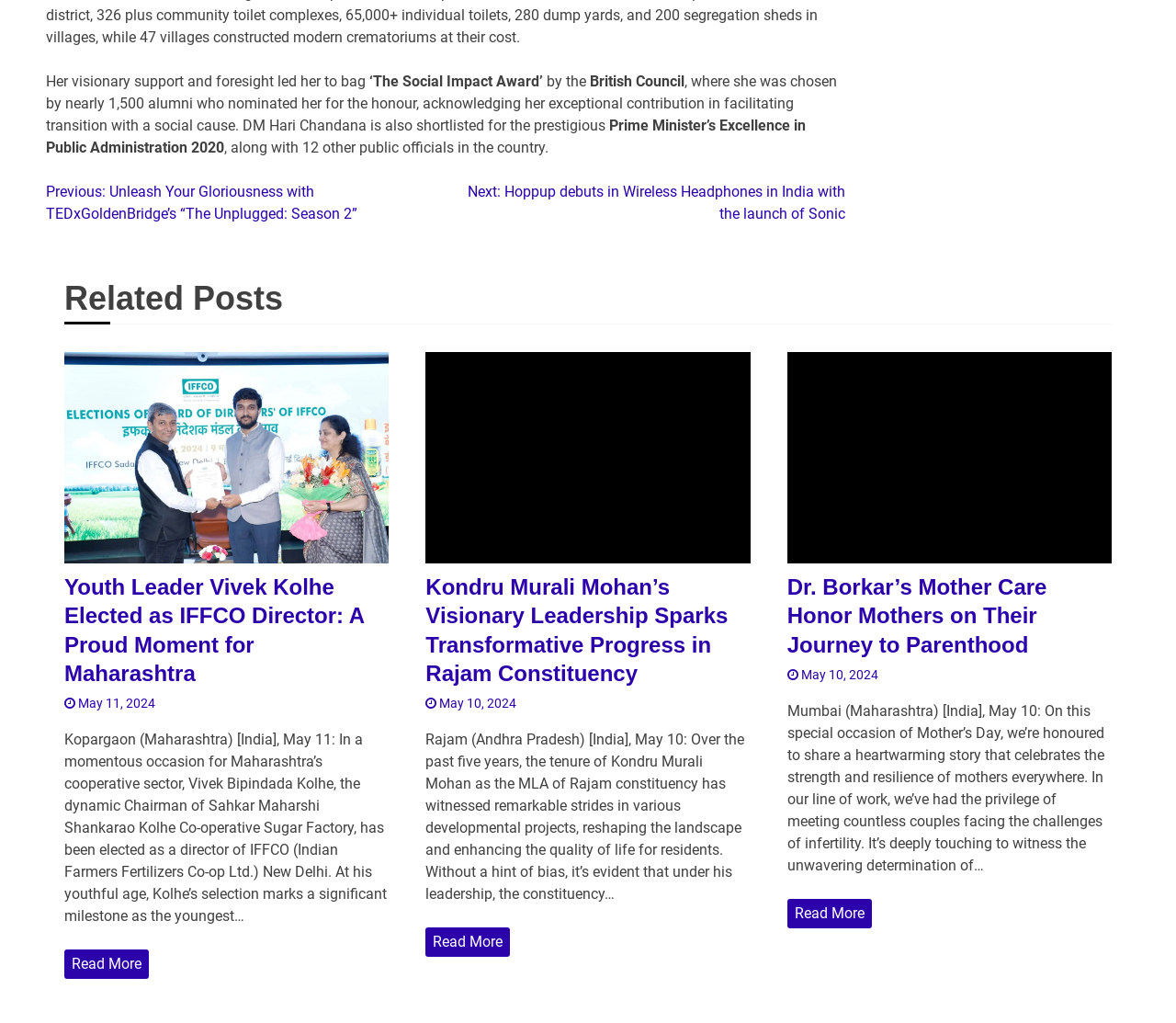Find the bounding box coordinates of the clickable area required to complete the following action: "Click on 'Next: Hoppup debuts in Wireless Headphones in India with the launch of Sonic'".

[0.398, 0.178, 0.719, 0.217]